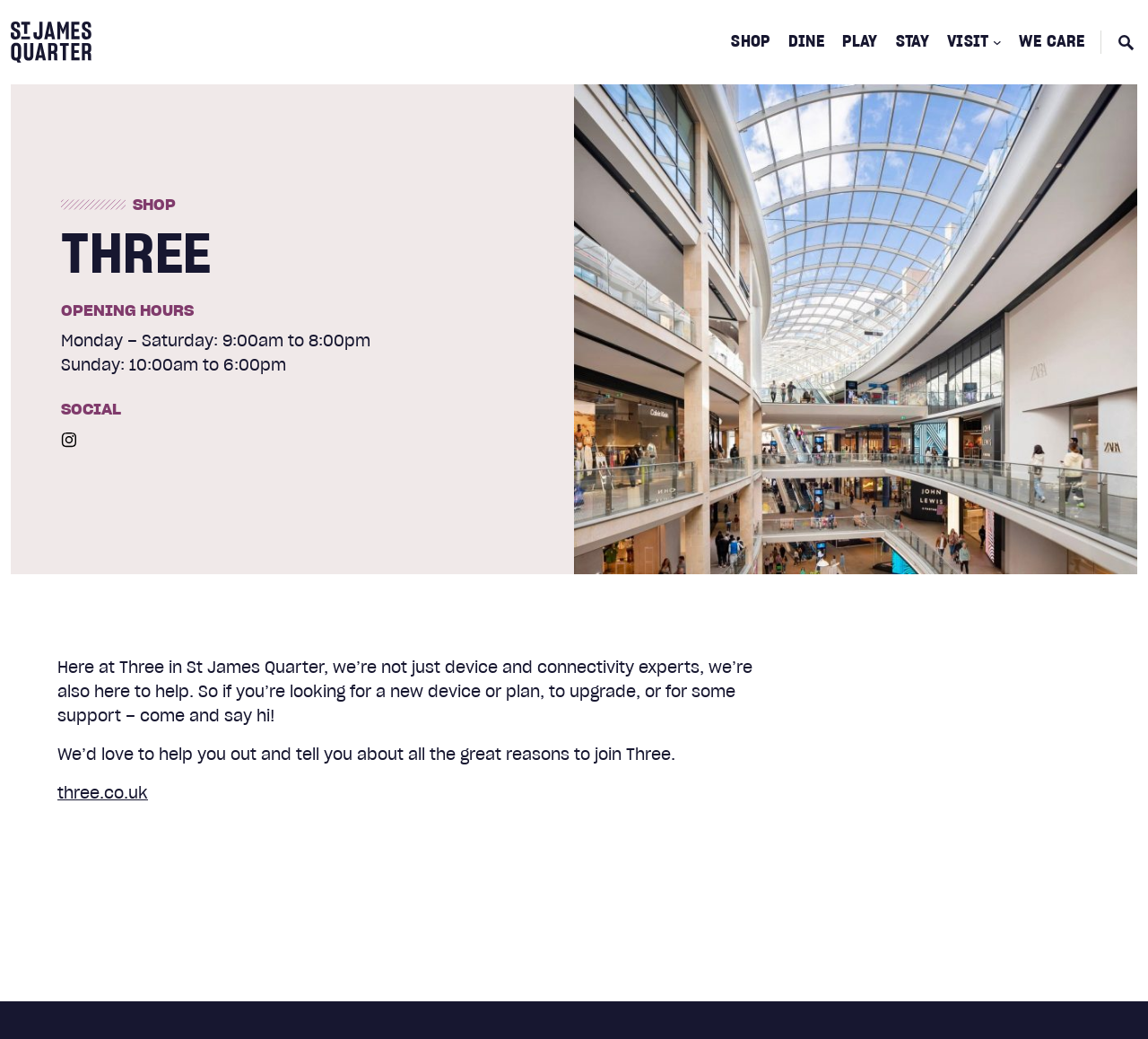Find the bounding box coordinates for the area that should be clicked to accomplish the instruction: "Go to the three.co.uk website".

[0.05, 0.753, 0.129, 0.773]